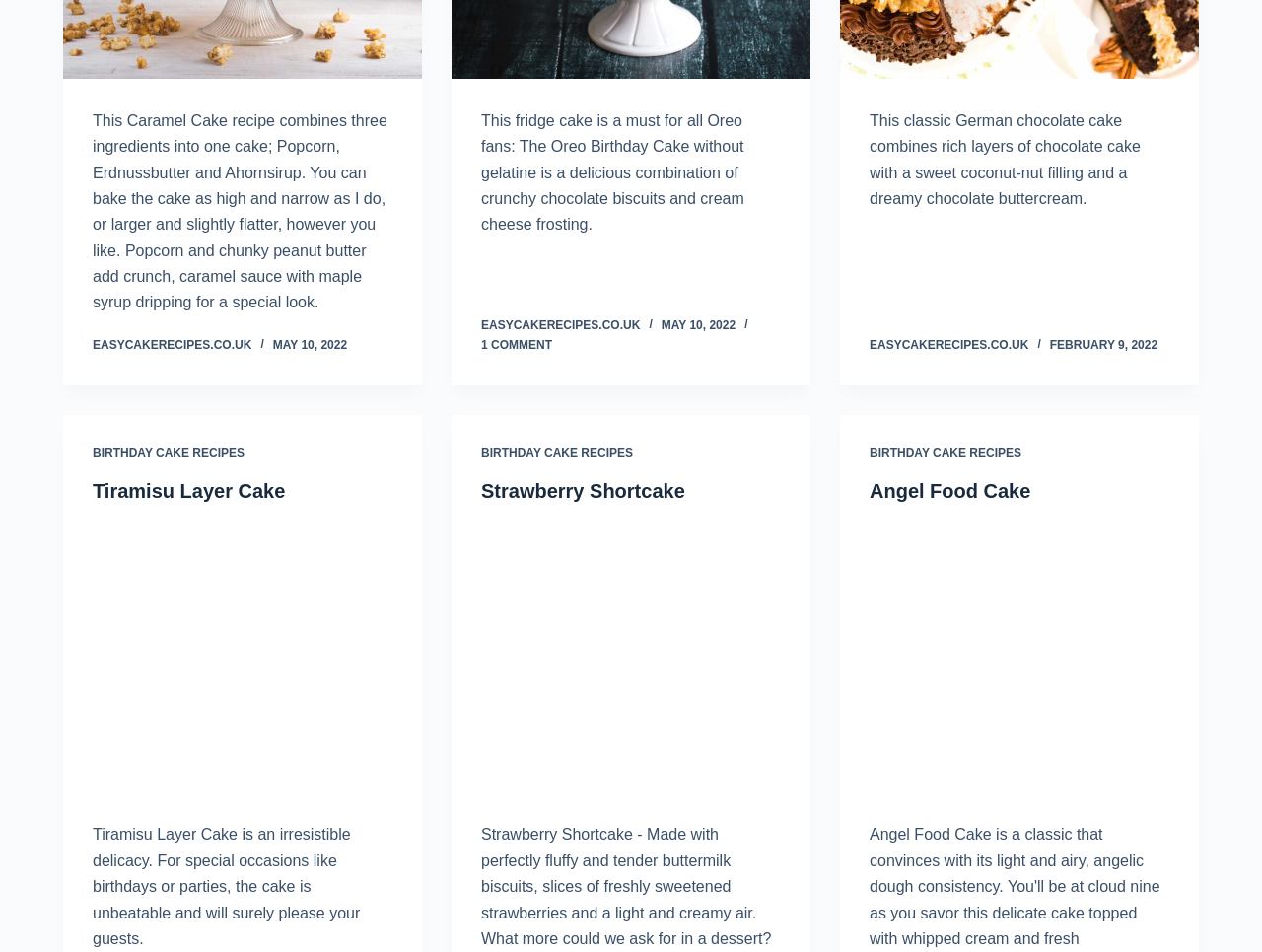Reply to the question with a single word or phrase:
What is the format of the dates on this page?

MONTH DAY, YEAR